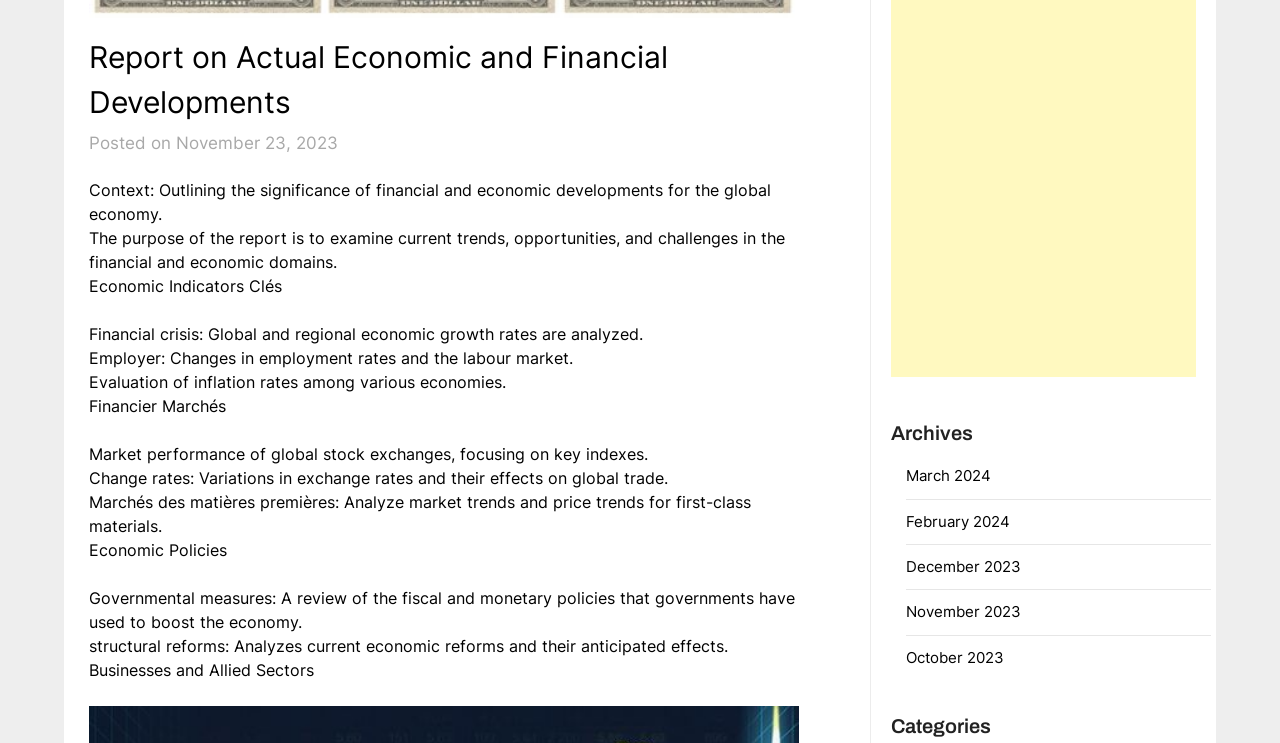What is the purpose of the report?
Can you offer a detailed and complete answer to this question?

The purpose of the report is to examine current trends, opportunities, and challenges in the financial and economic domains, as stated in the second paragraph of the webpage.